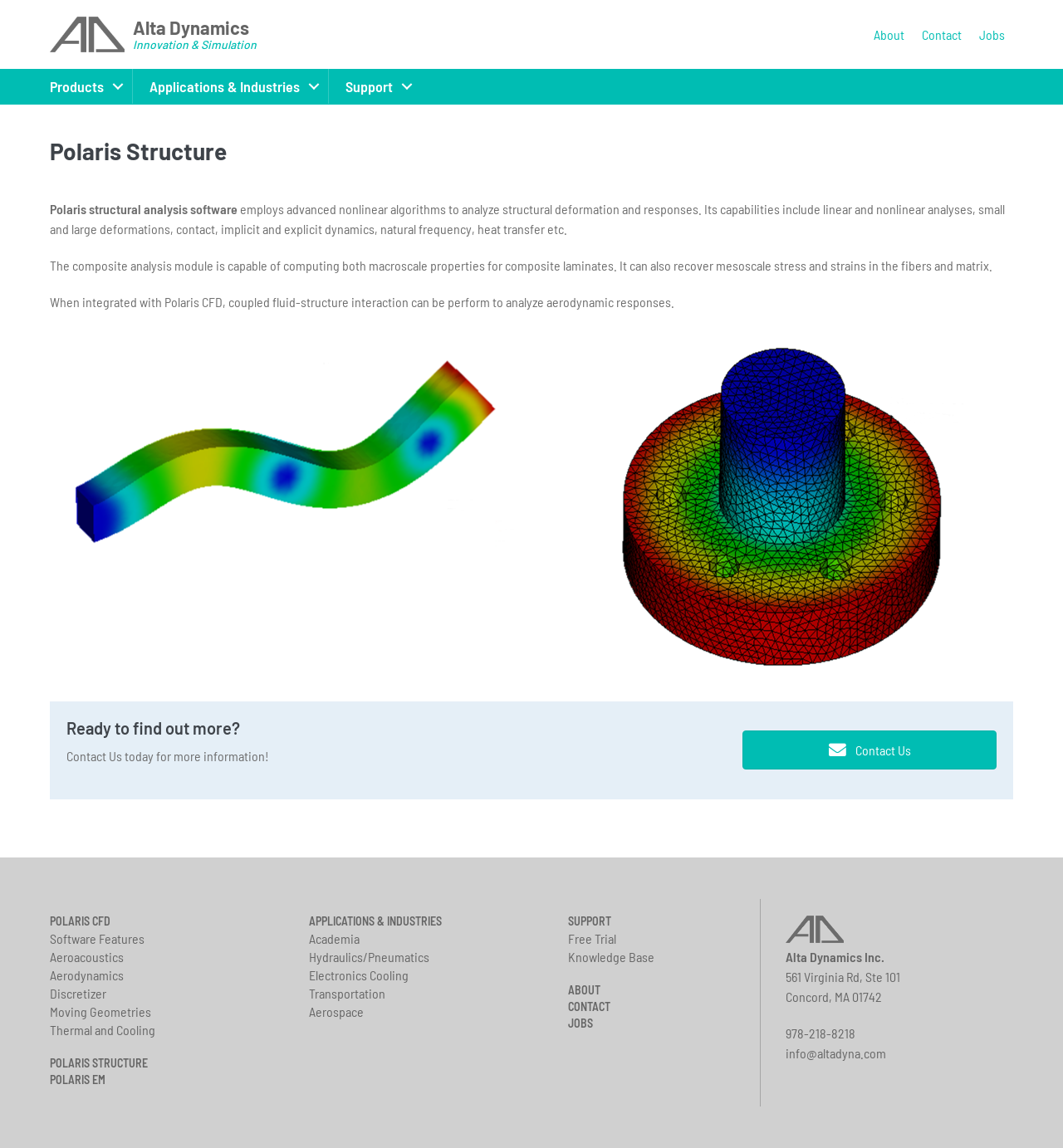Please determine the bounding box coordinates of the element's region to click for the following instruction: "Explore Applications & Industries".

[0.291, 0.797, 0.503, 0.811]